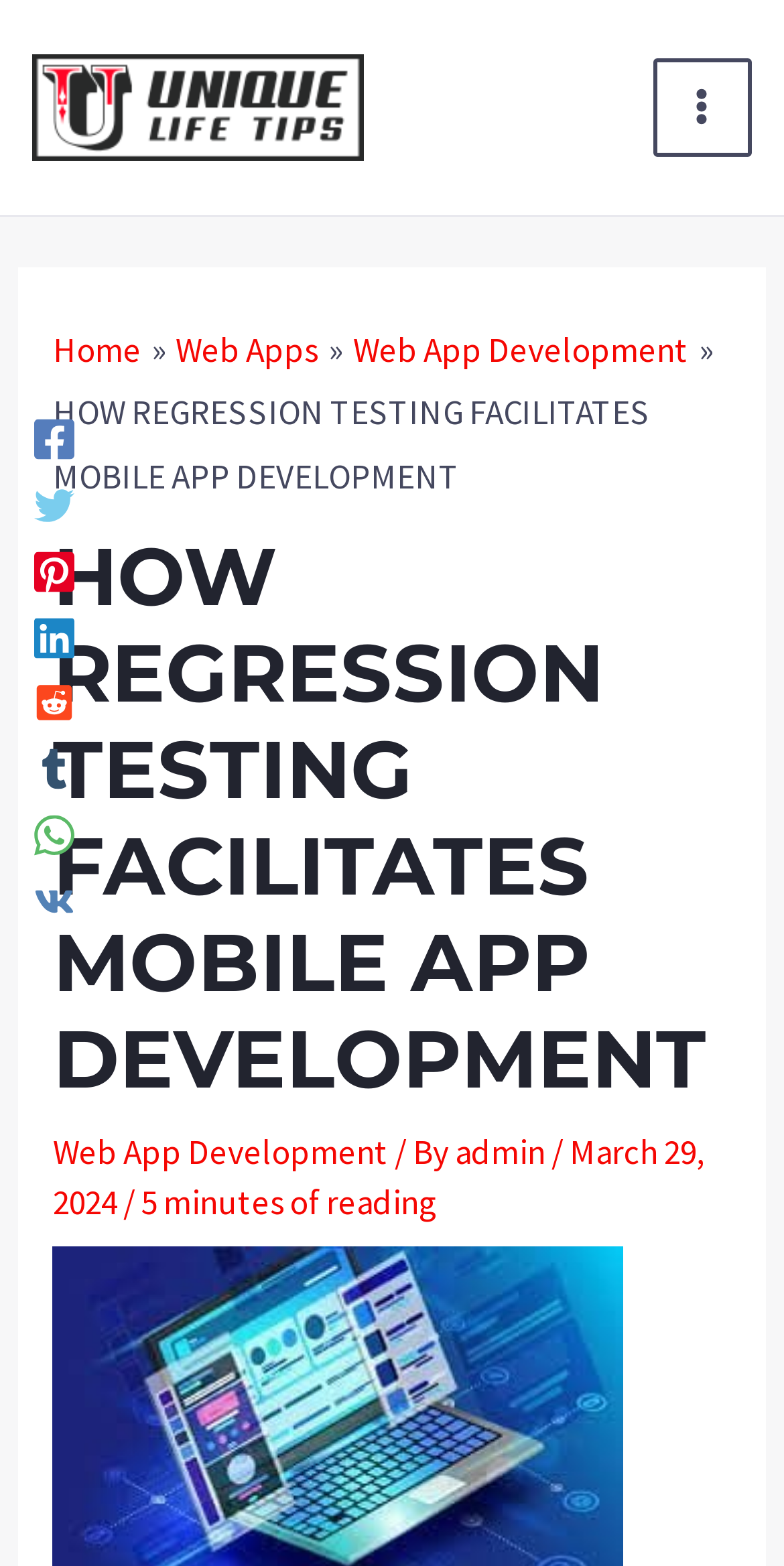Find the bounding box coordinates of the area to click in order to follow the instruction: "Share on Facebook".

[0.044, 0.264, 0.095, 0.293]